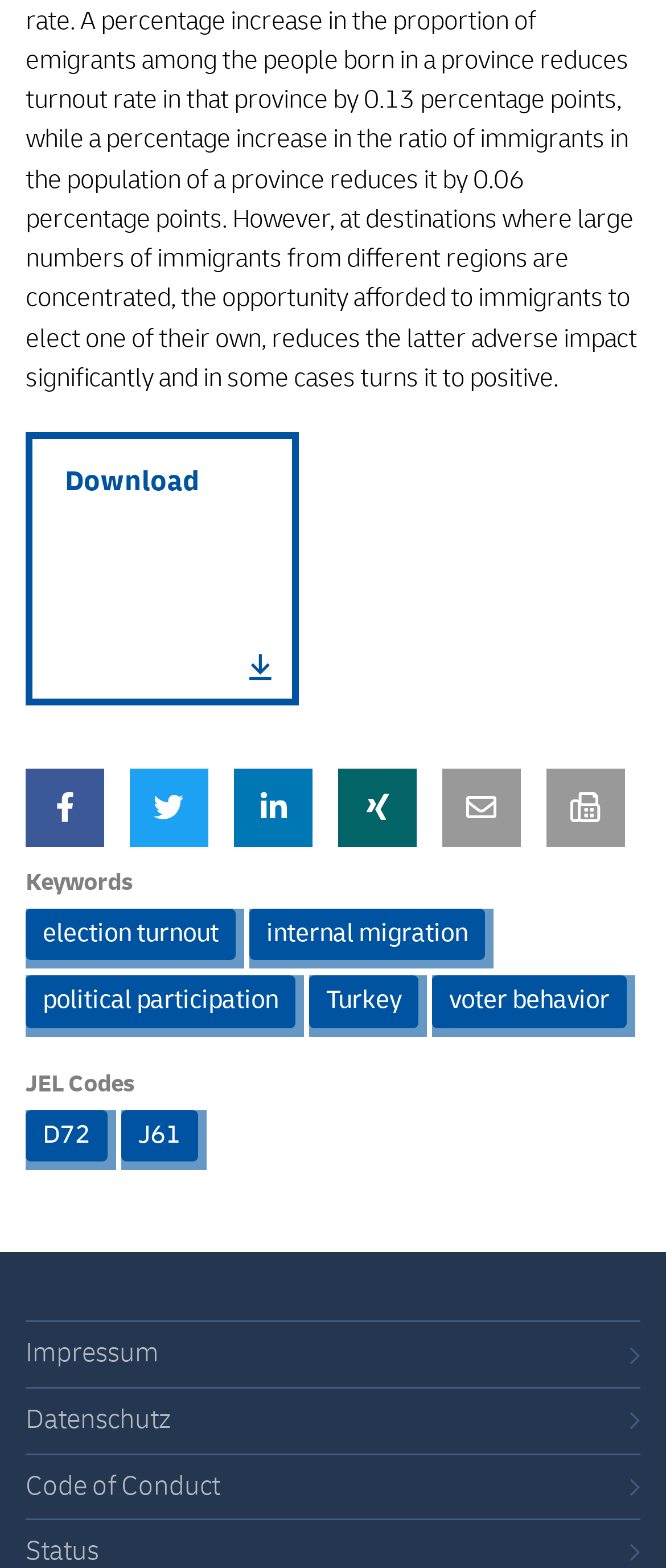What is the last link on the bottom left?
Can you give a detailed and elaborate answer to the question?

The last link on the bottom left is 'Status' because its bounding box coordinates [0.038, 0.981, 0.149, 1.0] indicate it is located at the bottom left of the webpage, and its OCR text is 'Status'.